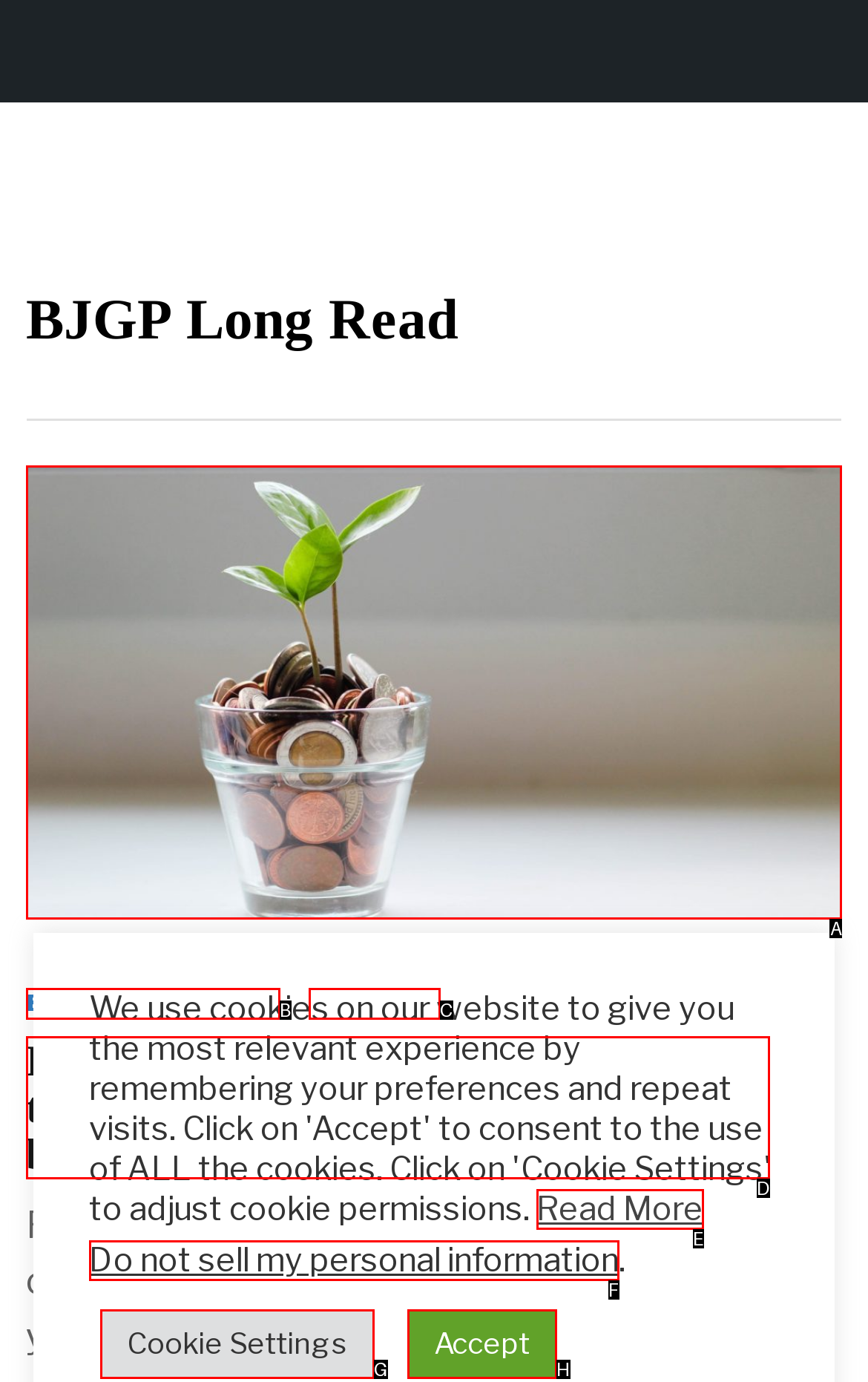Find the appropriate UI element to complete the task: View the figure. Indicate your choice by providing the letter of the element.

A